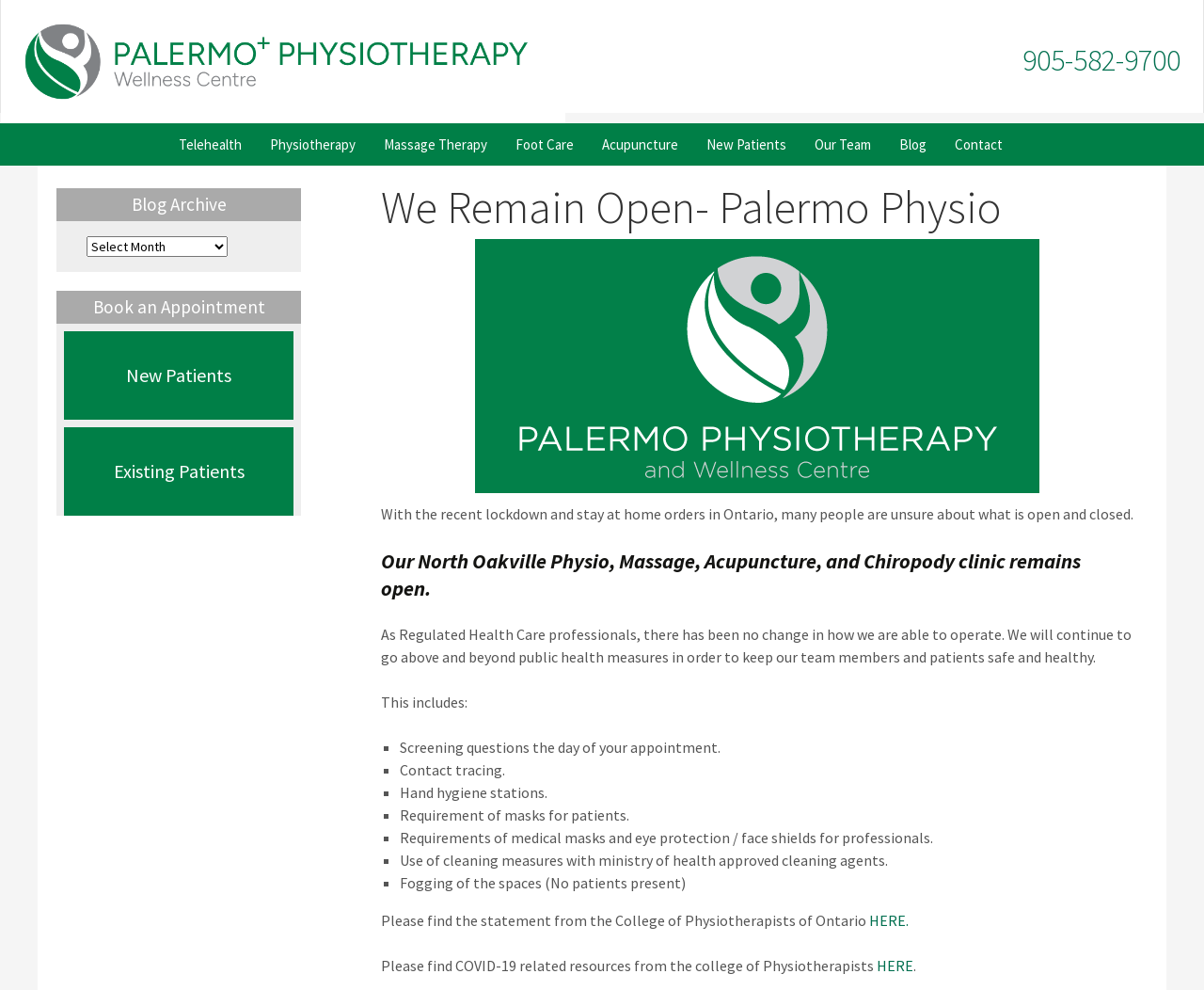Identify the bounding box coordinates of the clickable region necessary to fulfill the following instruction: "Read the blog". The bounding box coordinates should be four float numbers between 0 and 1, i.e., [left, top, right, bottom].

[0.735, 0.125, 0.781, 0.168]